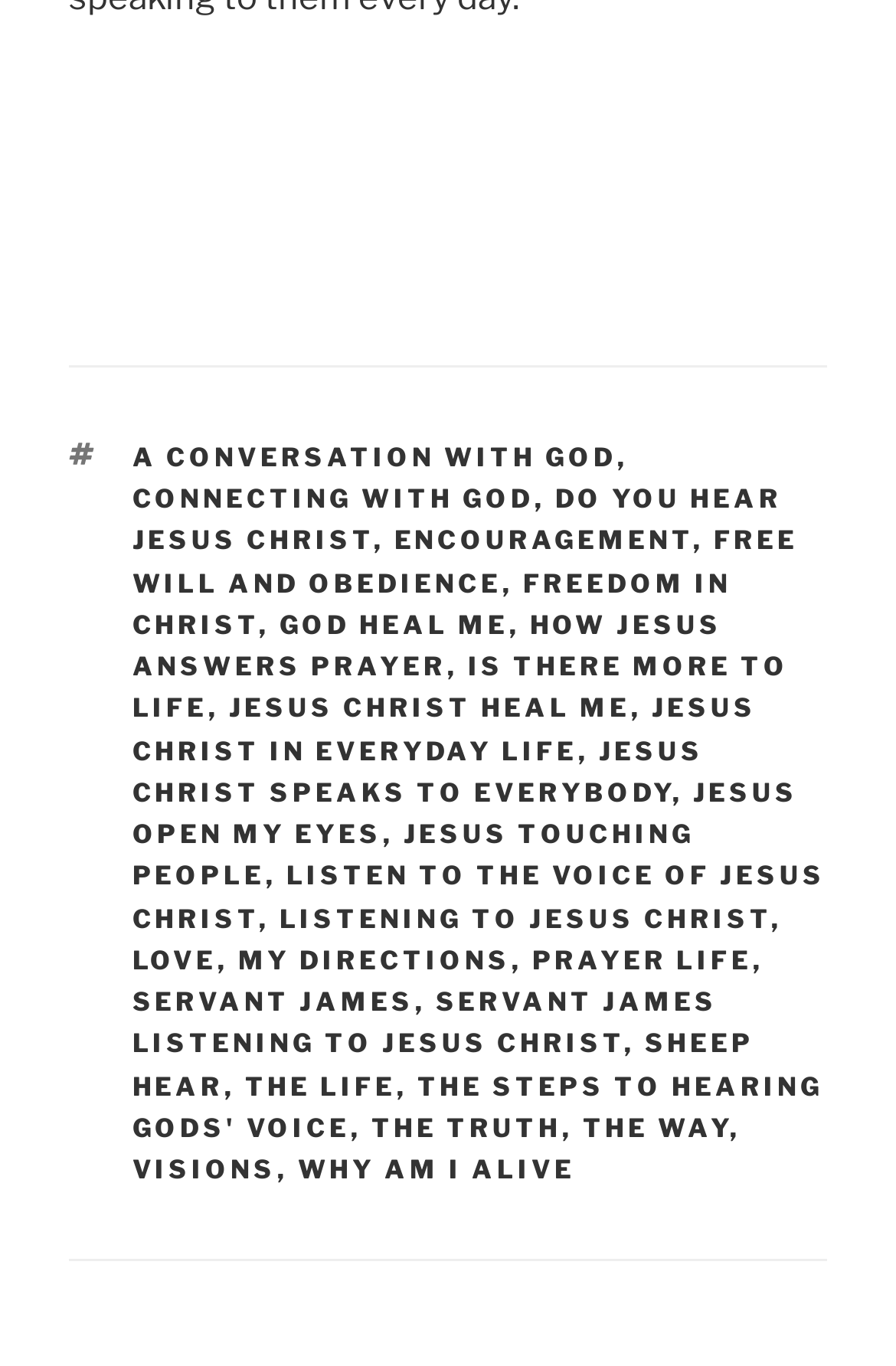Please specify the bounding box coordinates of the region to click in order to perform the following instruction: "Click on 'THE STEPS TO HEARING GODS' VOICE'".

[0.147, 0.783, 0.919, 0.837]